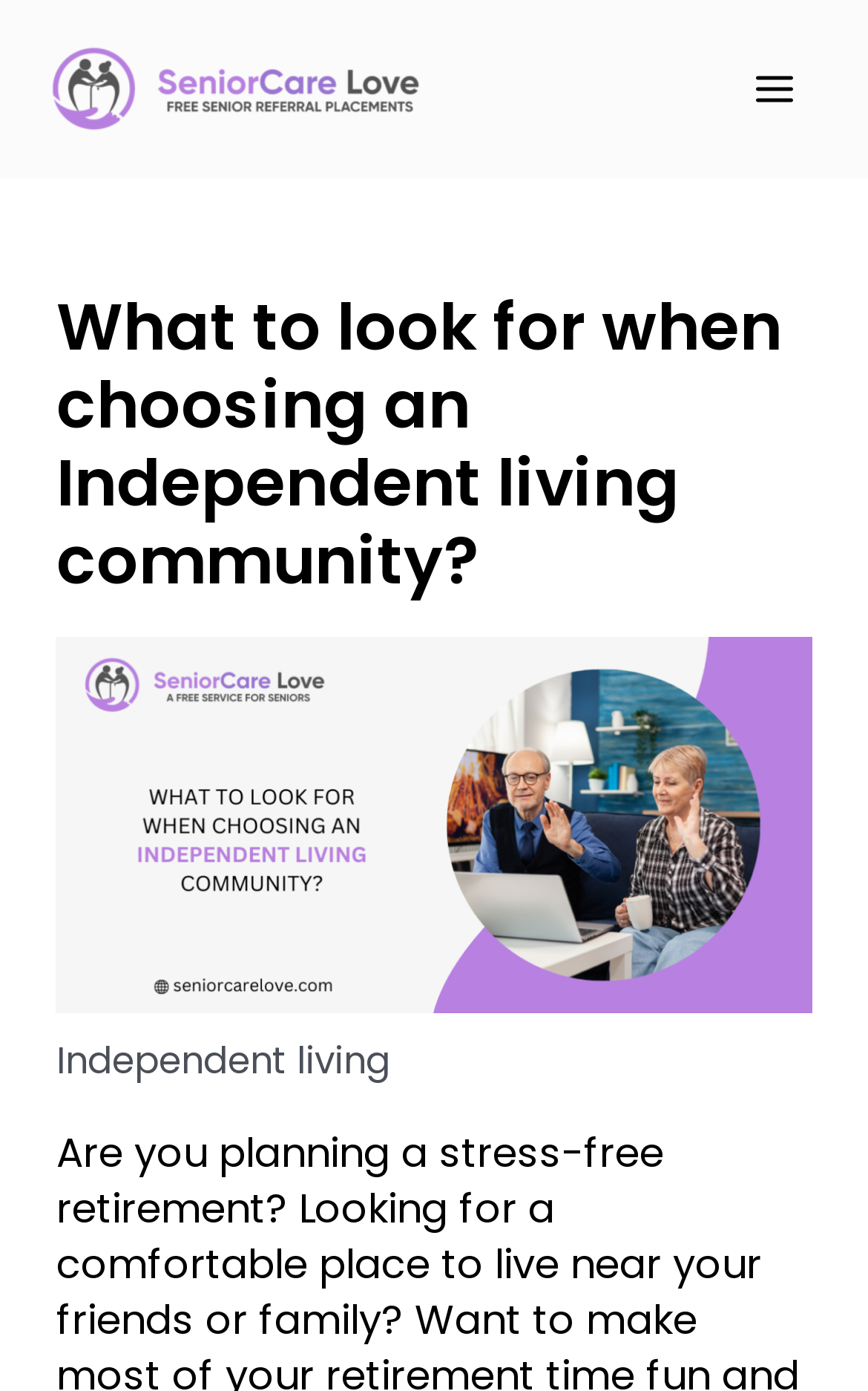What is the main topic of the webpage?
Offer a detailed and exhaustive answer to the question.

The main topic of the webpage is about independent living communities for seniors, which is evident from the heading 'What to look for when choosing an Independent living community?' and the image with the caption 'Independent living'.